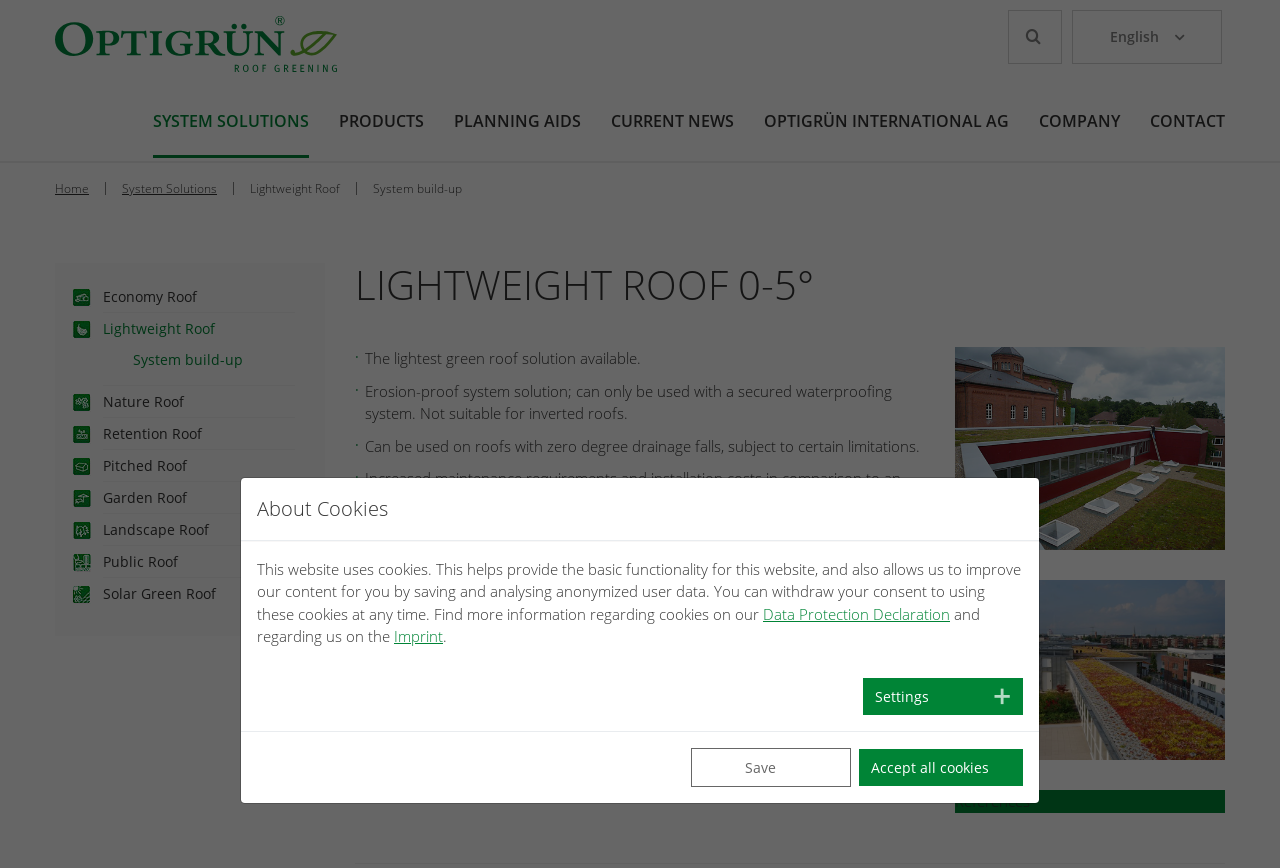Kindly determine the bounding box coordinates for the area that needs to be clicked to execute this instruction: "View details of Lightweight Roof".

[0.277, 0.303, 0.957, 0.354]